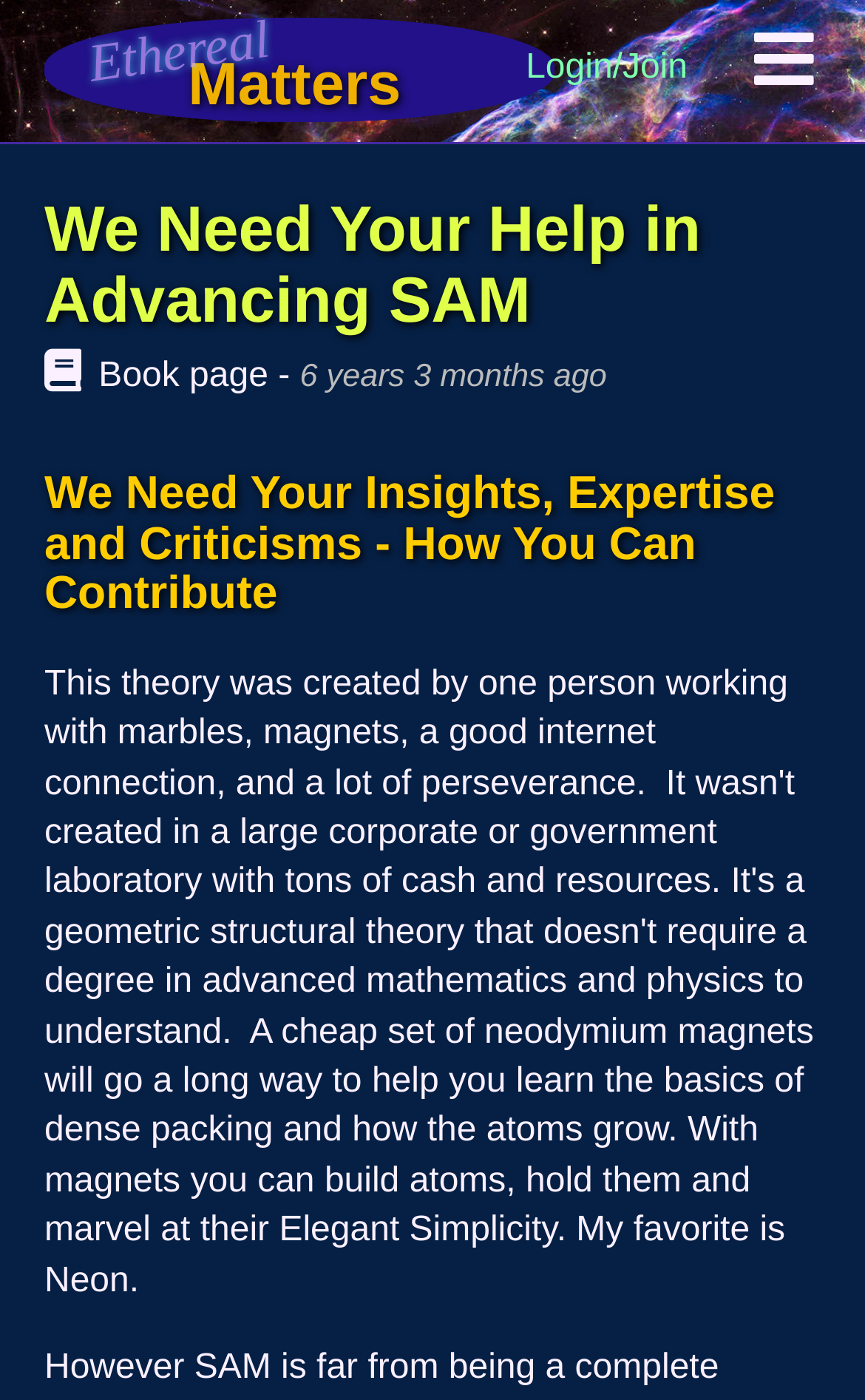Write a detailed summary of the webpage, including text, images, and layout.

The webpage is titled "We Need Your Help in Advancing SAM | Ethereal Matters" and has a prominent heading "Ethereal Matters" at the top left corner. Below this heading, there is a link to "Ethereal Matters" and an icon represented by "\uf0c9" at the top right corner. 

To the right of the "Ethereal Matters" heading, there is a link to "Login/Join". Below the "Login/Join" link, the main content of the webpage begins. The main content is headed by "We Need Your Help in Advancing SAM" and has a subheading "We Need Your Insights, Expertise and Criticisms - How You Can Contribute". 

Below the subheading, there is a brief description of a book page, including the date "Fri, 2018/01/26 - 01:10" and the text "6 years 3 months ago". The main content of the webpage continues with a paragraph starting with "However" and mentioning "SAM".